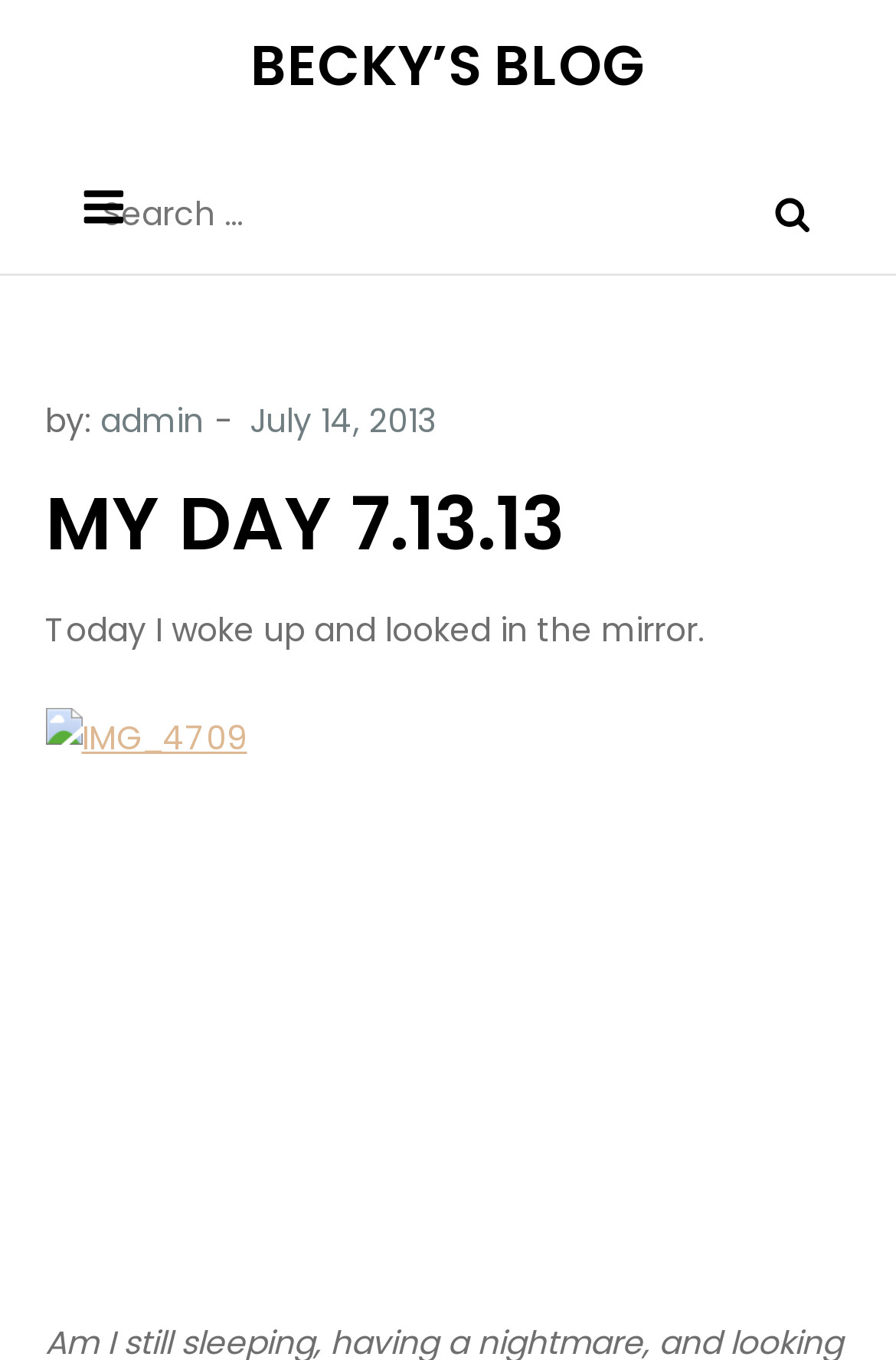What is the title of the image in this blog post?
Analyze the image and provide a thorough answer to the question.

I determined the title of the image by looking at the link 'IMG_4709' which is located below the text 'Today I woke up and looked in the mirror.', and it is also associated with an image element.